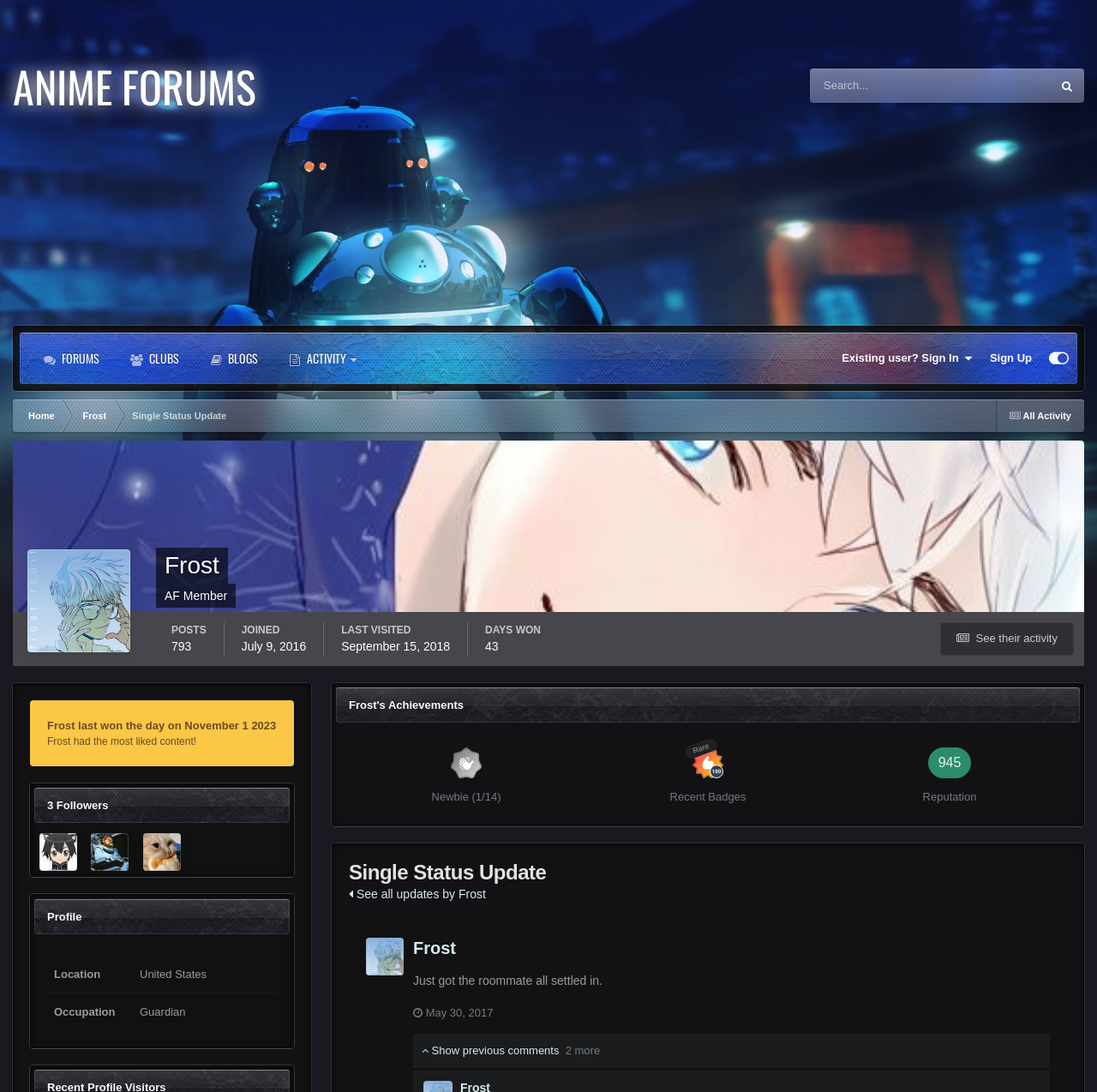Identify the bounding box for the UI element described as: "See all updates by Frost". Ensure the coordinates are four float numbers between 0 and 1, formatted as [left, top, right, bottom].

[0.318, 0.812, 0.443, 0.825]